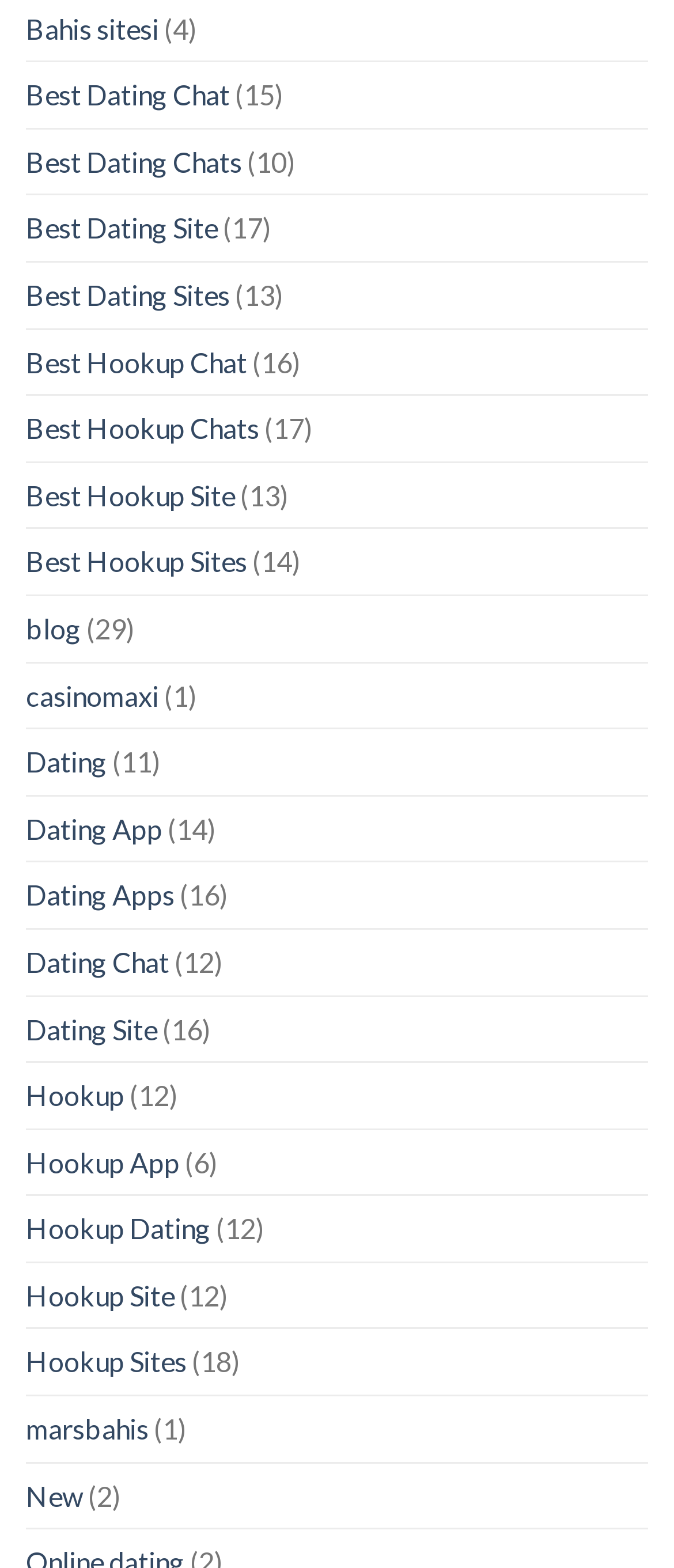Indicate the bounding box coordinates of the clickable region to achieve the following instruction: "Explore Hookup App."

[0.038, 0.72, 0.267, 0.762]